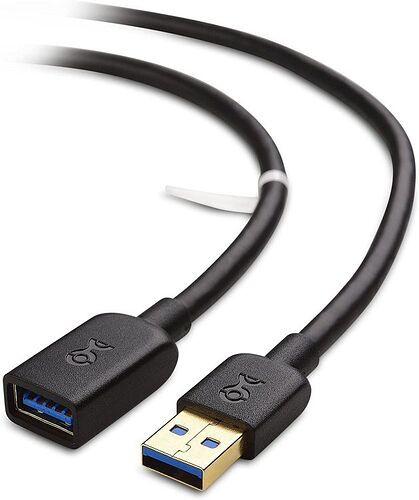Answer the question using only a single word or phrase: 
What is the purpose of the female end of the cable?

Connecting additional USB devices